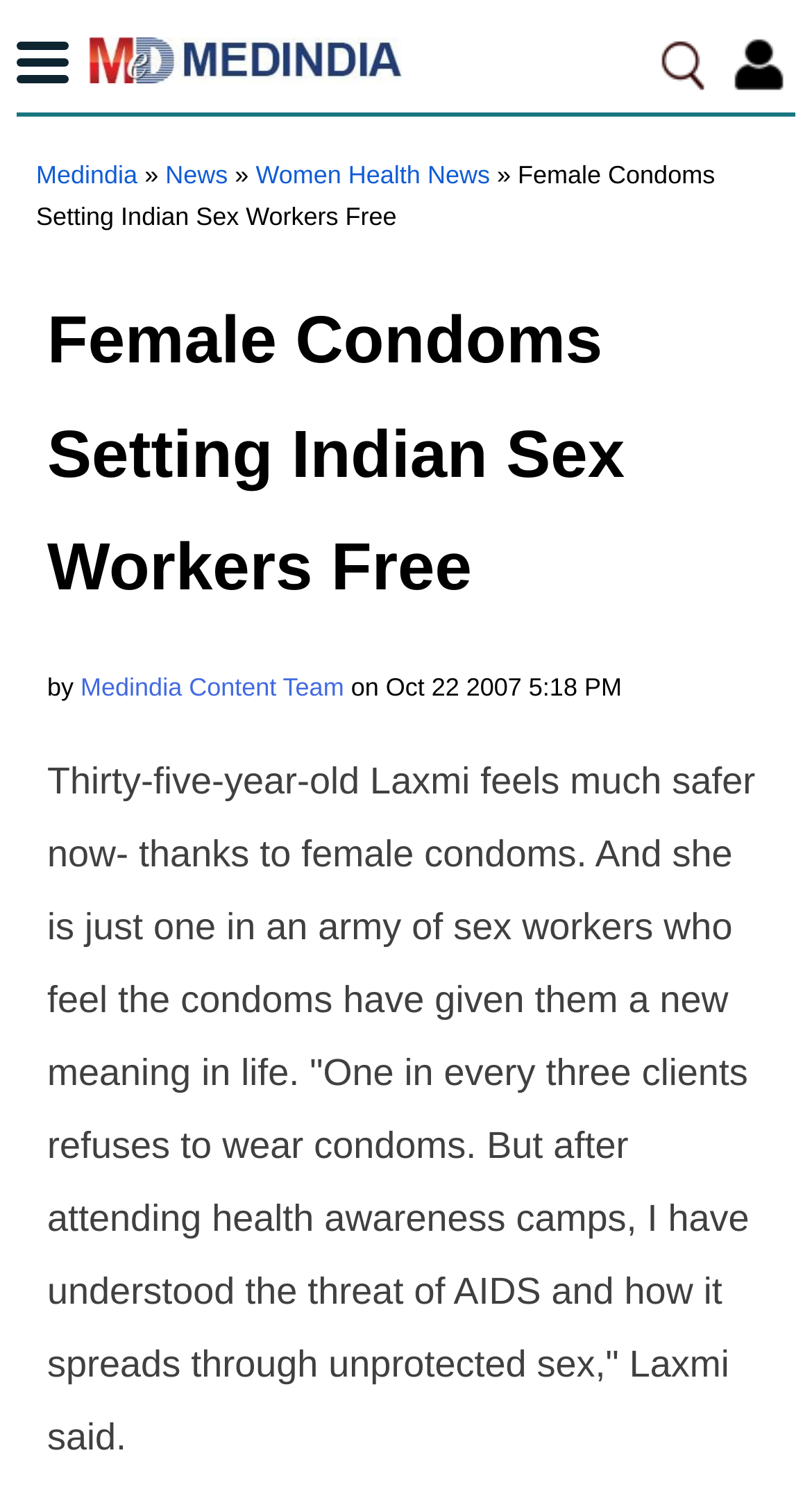Generate a detailed explanation of the webpage's features and information.

The webpage is about an article discussing the impact of female condoms on Indian sex workers. At the top left of the page, there is a link to "Medindia" accompanied by a small image of the same name. To the right of this link, there is another link to "Medindia" and a static text "»" followed by links to "News" and "Women Health News". 

Below these links, there is a heading that reads "Female Condoms Setting Indian Sex Workers Free" which spans almost the entire width of the page. Below the heading, there is a byline that reads "by Medindia Content Team" along with the date "Oct 22 2007 5:18 PM". 

The main content of the article starts below the byline, which describes the story of Laxmi, a 35-year-old sex worker who feels safer thanks to female condoms. The article quotes Laxmi as saying that she has understood the threat of AIDS and how it spreads through unprotected sex after attending health awareness camps.